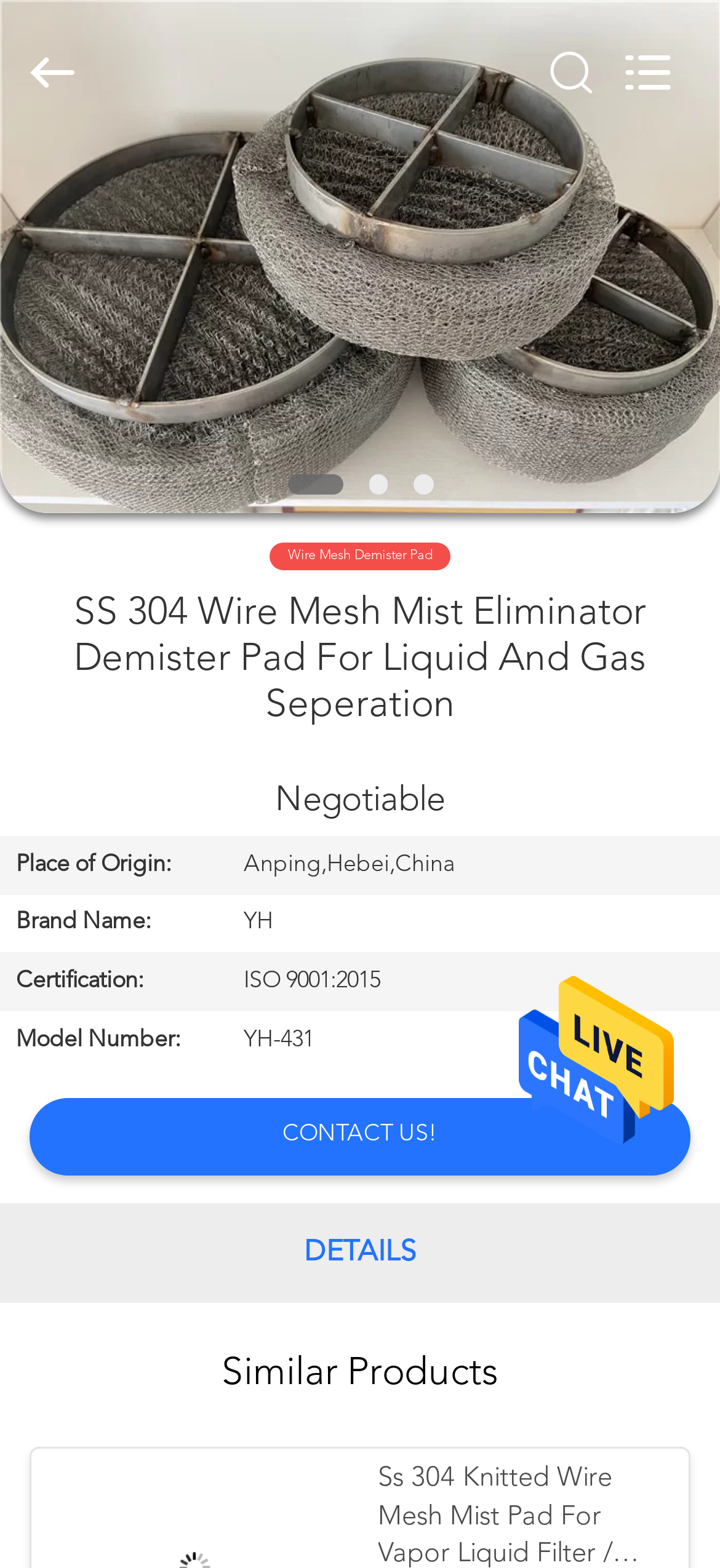What is the place of origin of the product?
Analyze the screenshot and provide a detailed answer to the question.

I found the place of origin by looking at the table with the product details, where it says 'Place of Origin:' and the corresponding value is 'Anping,Hebei,China'.